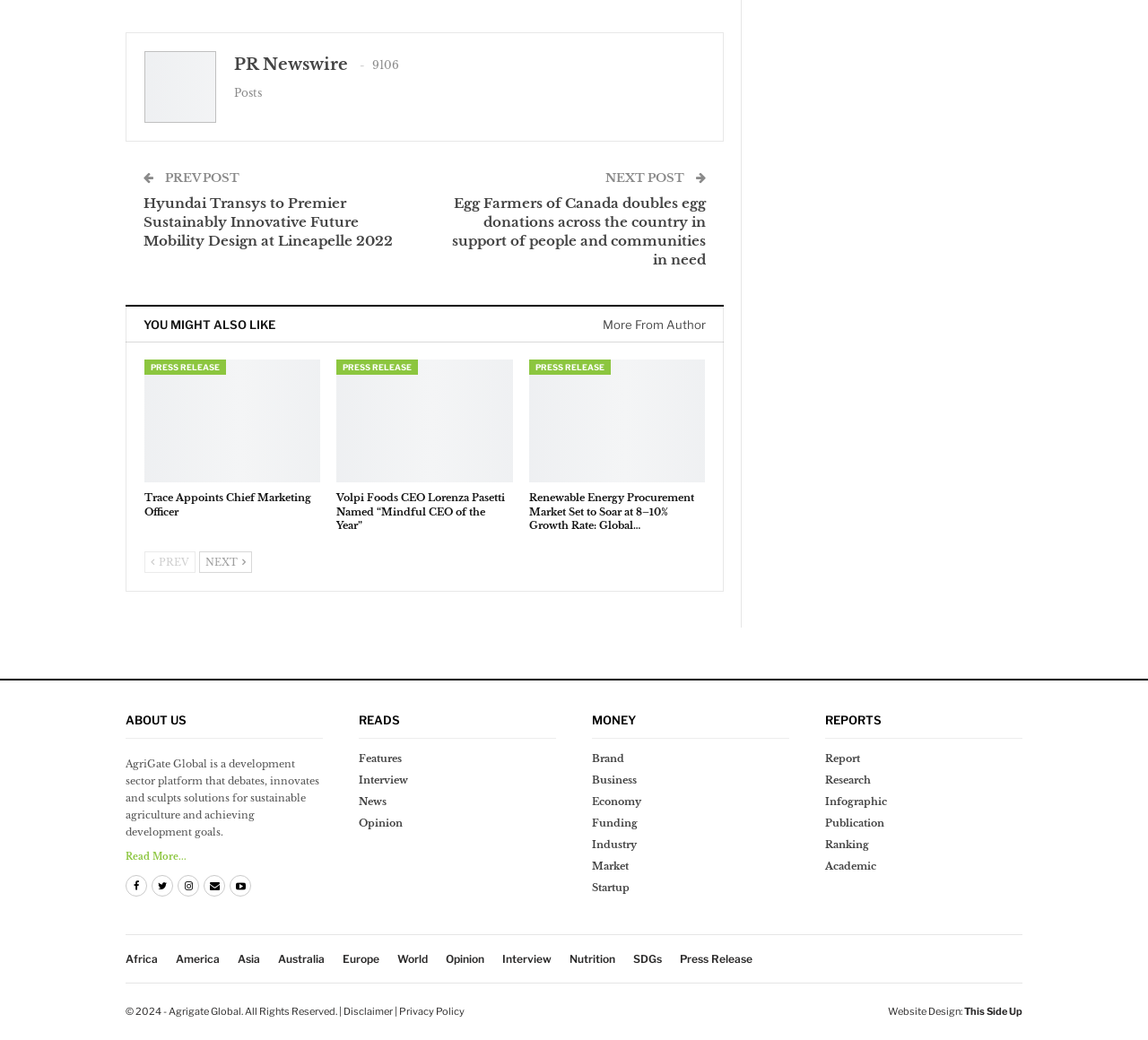Pinpoint the bounding box coordinates of the clickable area necessary to execute the following instruction: "Click on 'PRESS RELEASE'". The coordinates should be given as four float numbers between 0 and 1, namely [left, top, right, bottom].

[0.126, 0.346, 0.197, 0.361]